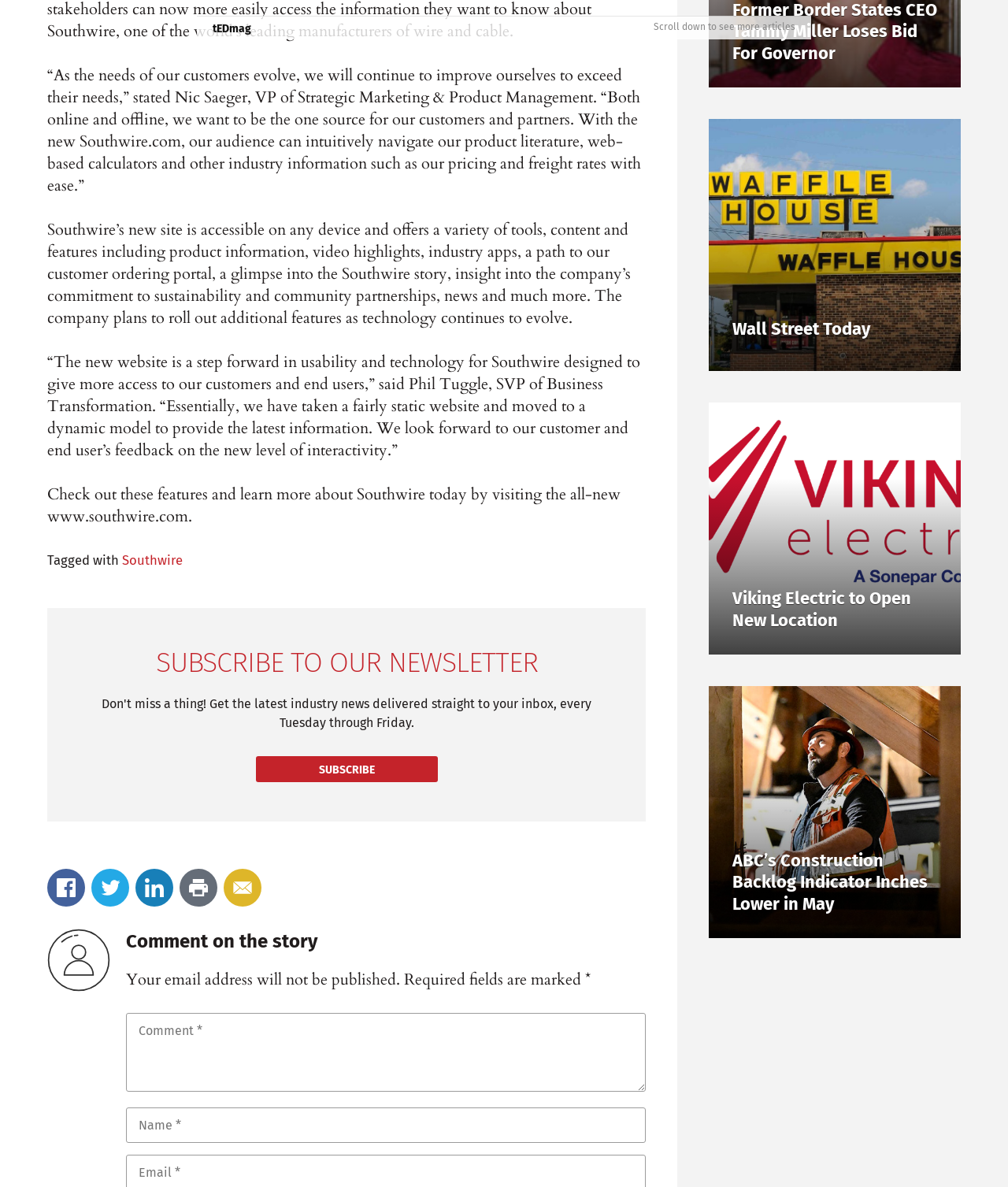Locate the UI element described by Southwire and provide its bounding box coordinates. Use the format (top-left x, top-left y, bottom-right x, bottom-right y) with all values as floating point numbers between 0 and 1.

[0.121, 0.465, 0.181, 0.479]